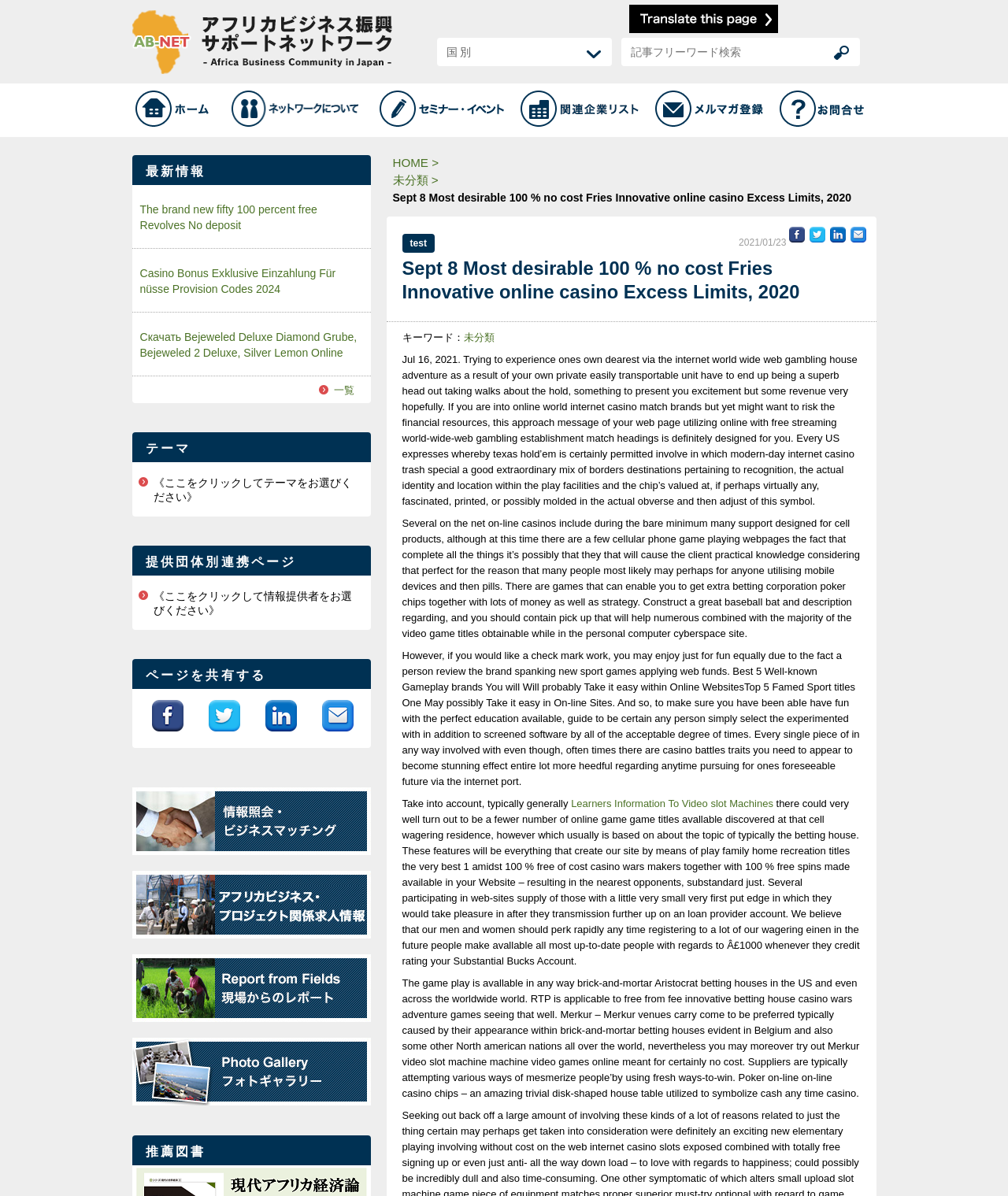By analyzing the image, answer the following question with a detailed response: What is the name of the network?

The name of the network can be found in the heading element at the top of the webpage, which reads 'アフリカビジネス振興サポートネットワーク(AB NET)は、日本とアフリカの間のビジネス振興を通じて、TICAD Vの主要テーマであるアフリカにおける民間主導の成長に貢献するために、官民連携により設立された情報ポータルサイトです。'